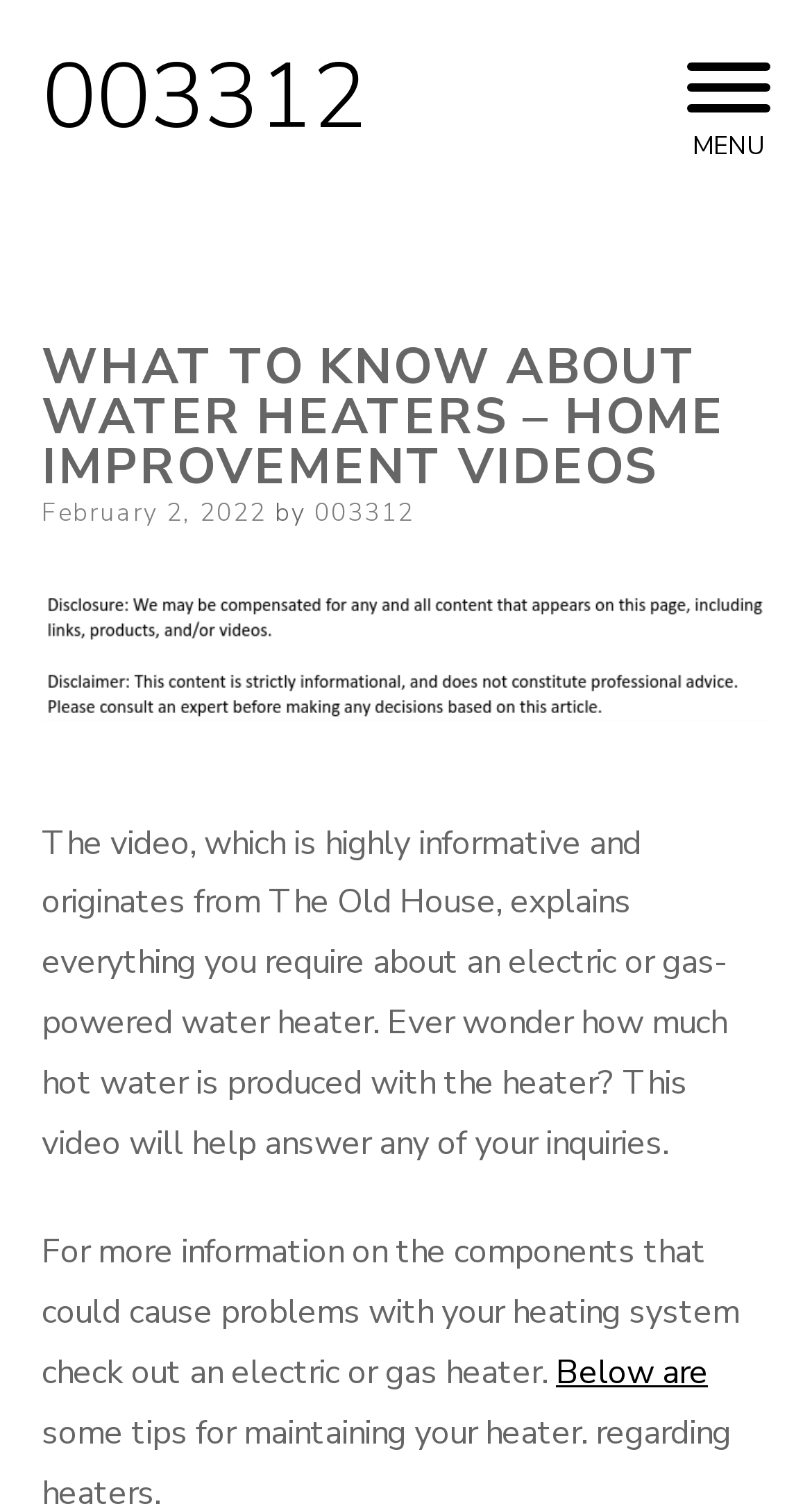Where does the video originate from?
Provide a comprehensive and detailed answer to the question.

The video description states that the video originates from The Old House, which suggests that The Old House is the source or creator of the video.